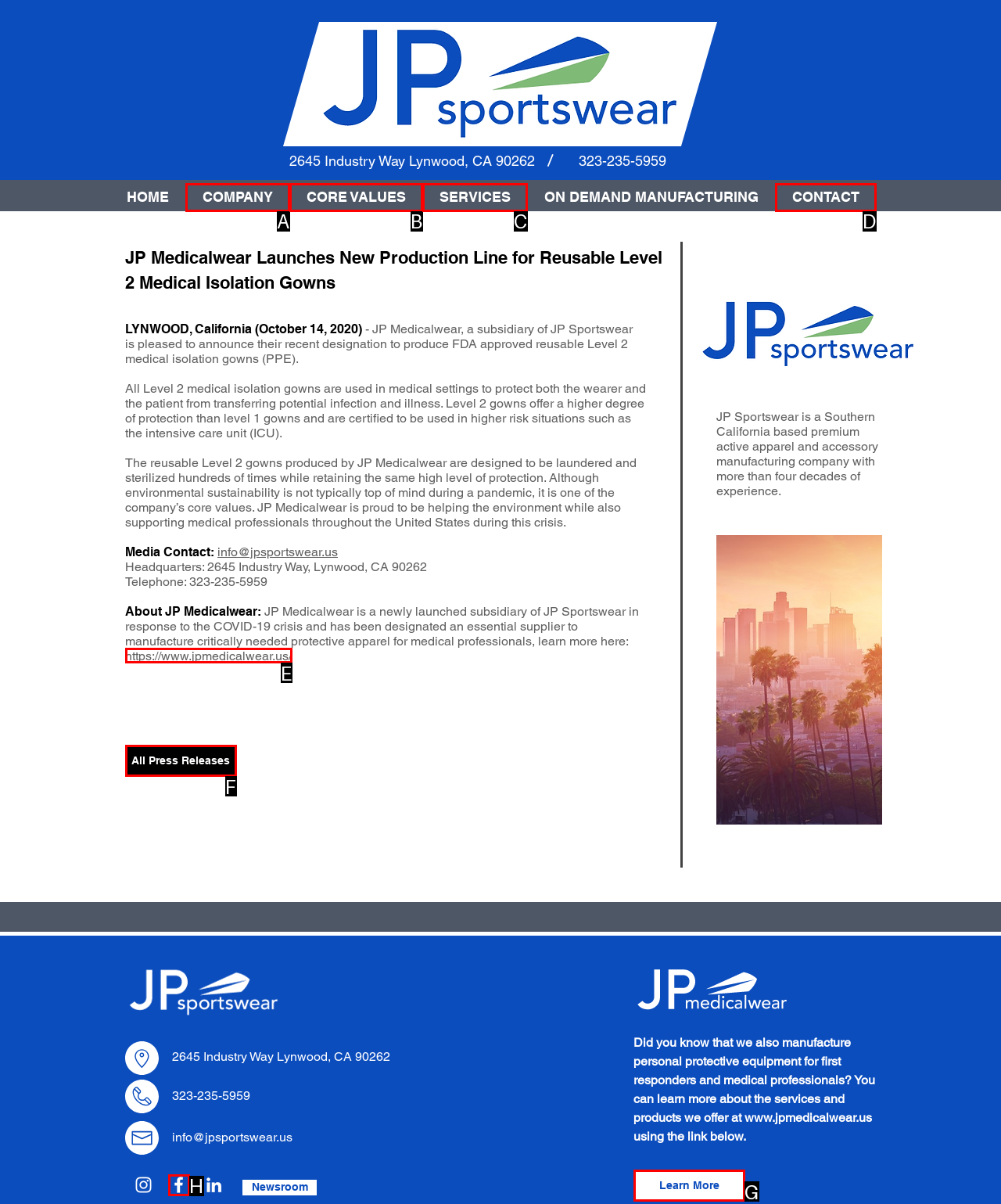Choose the HTML element that should be clicked to accomplish the task: Learn more about JP Medicalwear. Answer with the letter of the chosen option.

G